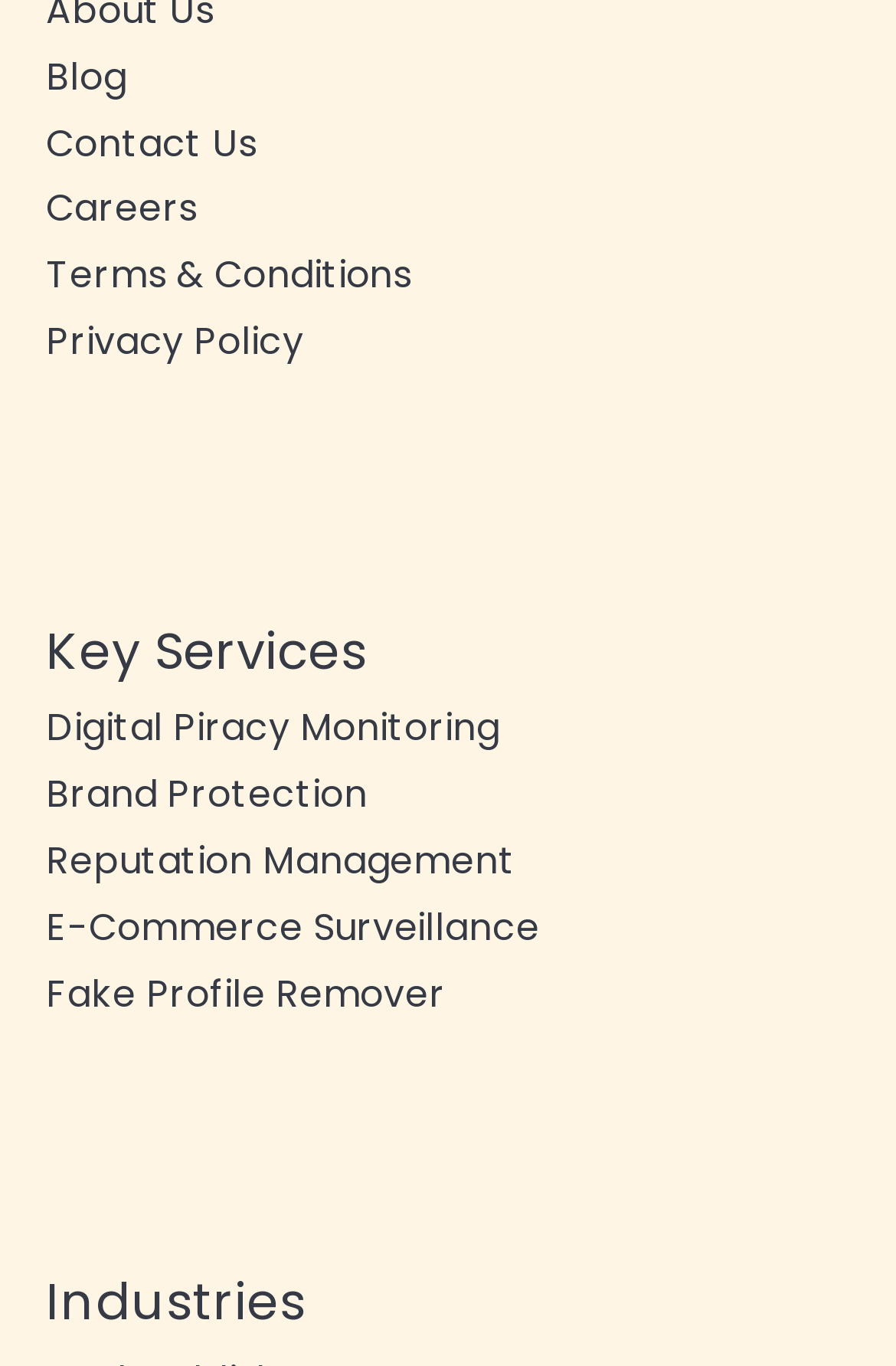Answer the following in one word or a short phrase: 
What is the second service listed under Key Services?

Brand Protection